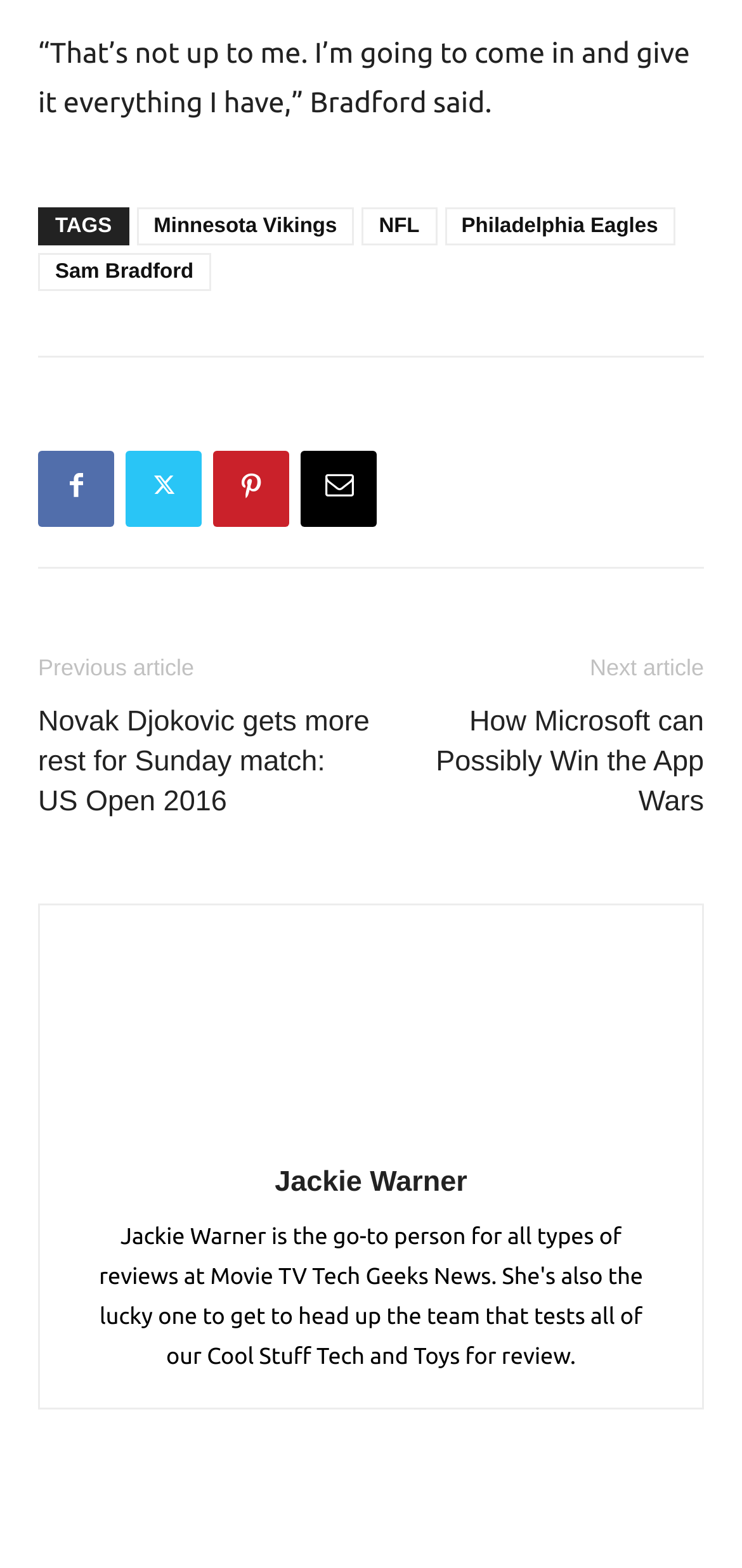Provide the bounding box coordinates for the area that should be clicked to complete the instruction: "Click on the 'Minnesota Vikings' link".

[0.184, 0.132, 0.477, 0.156]